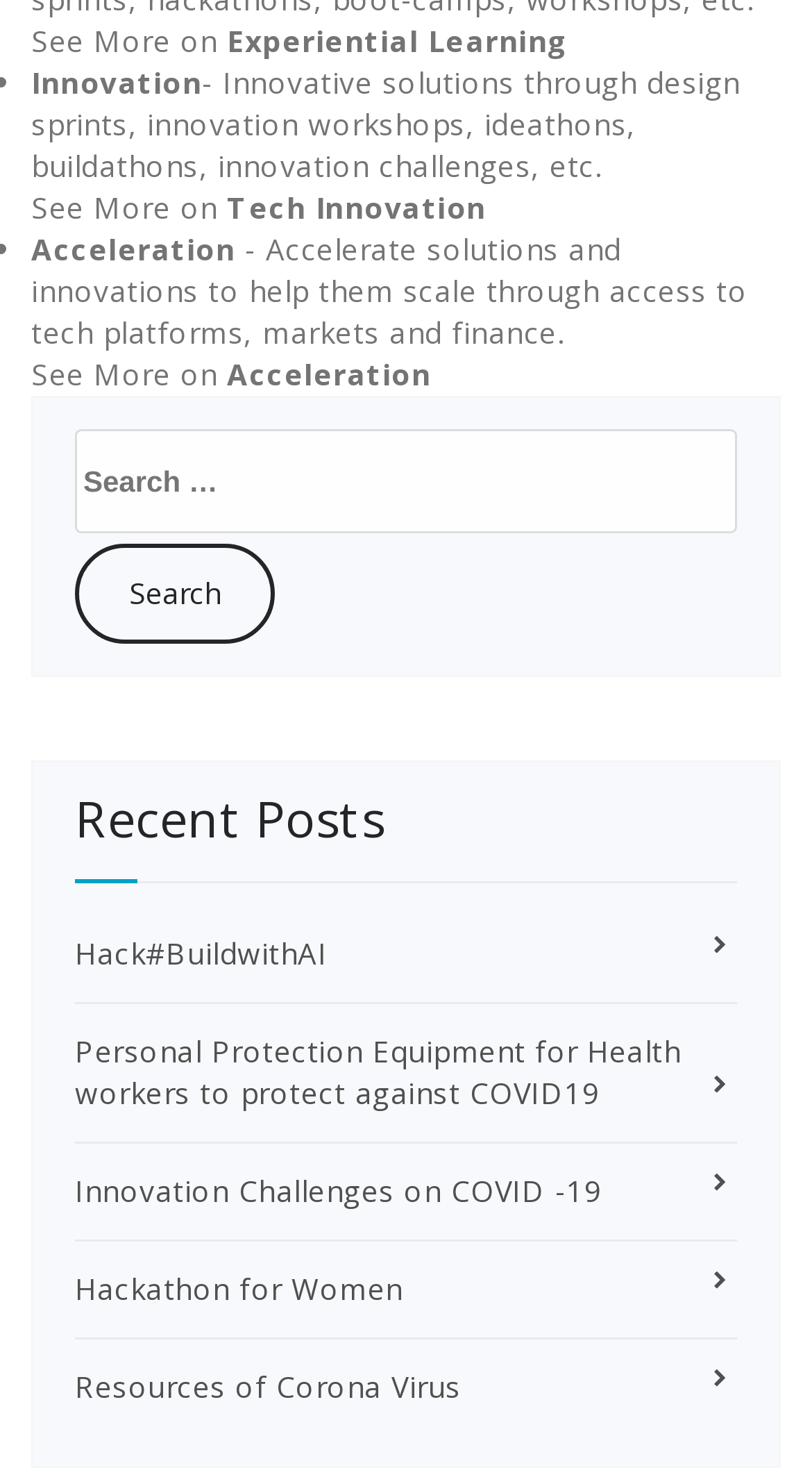What is the first innovation topic?
Analyze the image and deliver a detailed answer to the question.

The first innovation topic is 'Experiential Learning' which is mentioned in the StaticText element with bounding box coordinates [0.279, 0.014, 0.701, 0.041].